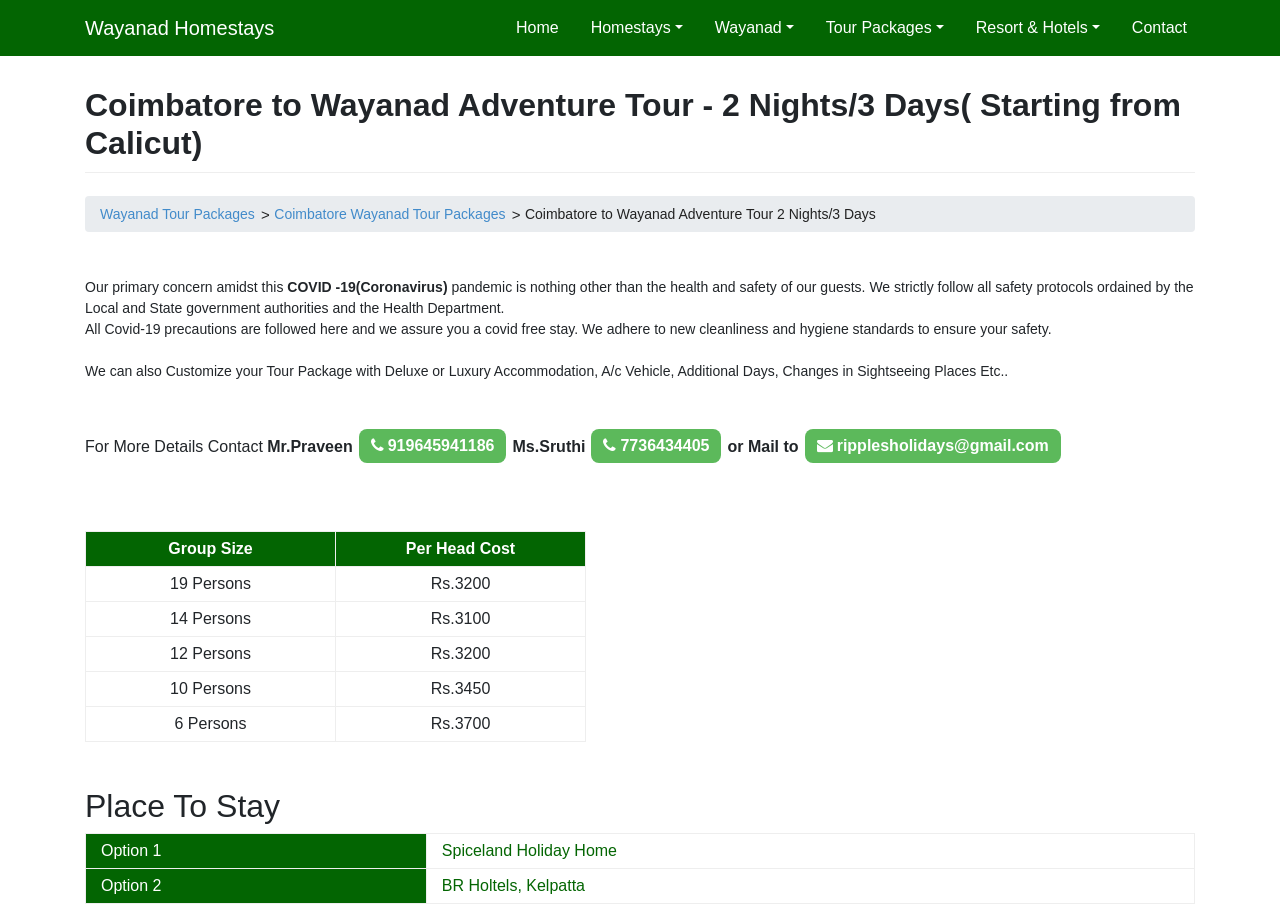What is the primary concern of the tour operator?
Please answer the question with as much detail and depth as you can.

According to the webpage content, specifically the paragraph starting with 'Our primary concern amidst this COVID -19(Coronavirus) pandemic is nothing other than the health and safety of our guests.', we can conclude that the primary concern of the tour operator is the health and safety of their guests.